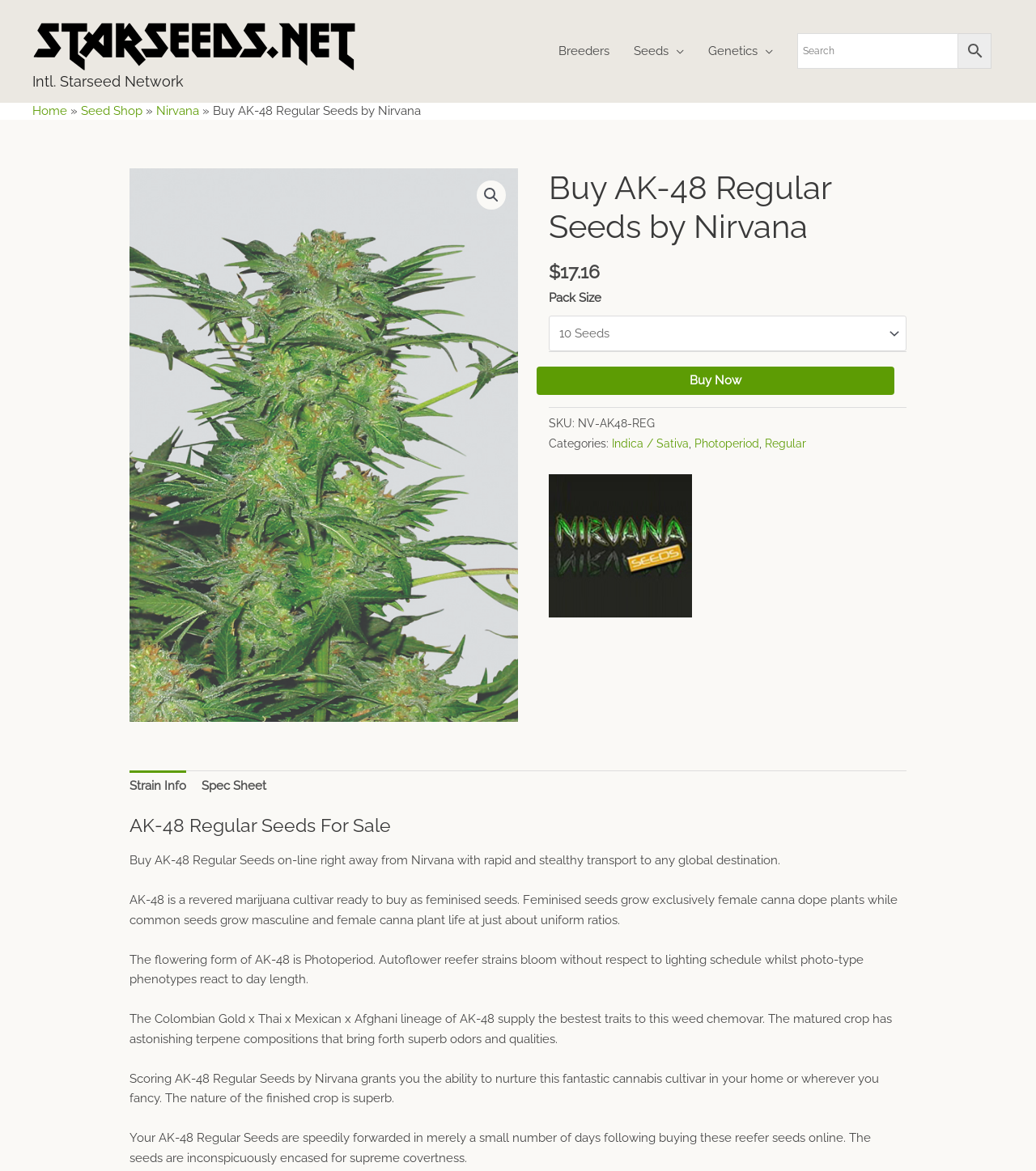Select the bounding box coordinates of the element I need to click to carry out the following instruction: "Search for seeds".

[0.77, 0.029, 0.957, 0.059]